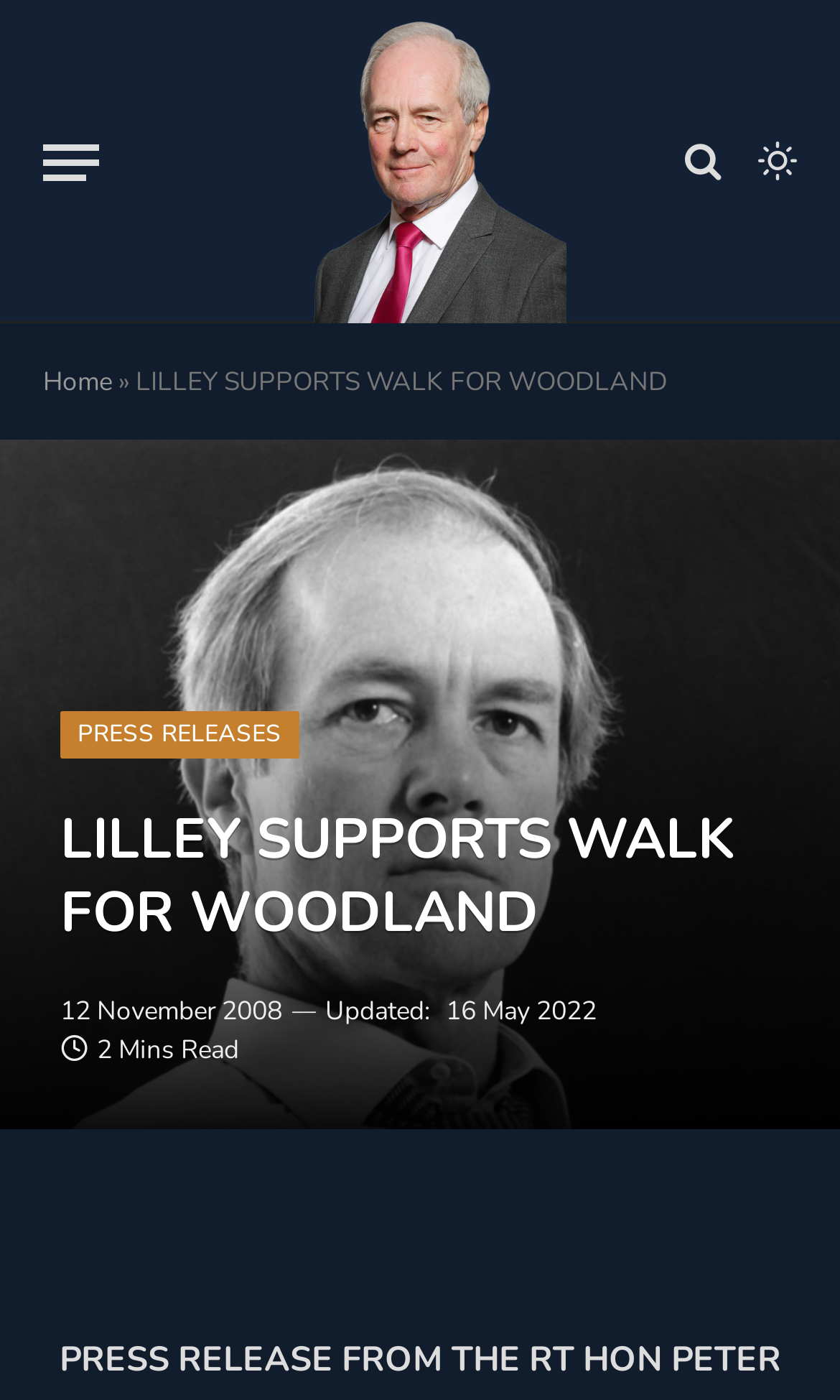What is the color of Peter Lilley's profile picture?
Provide a concise answer using a single word or phrase based on the image.

Black and white